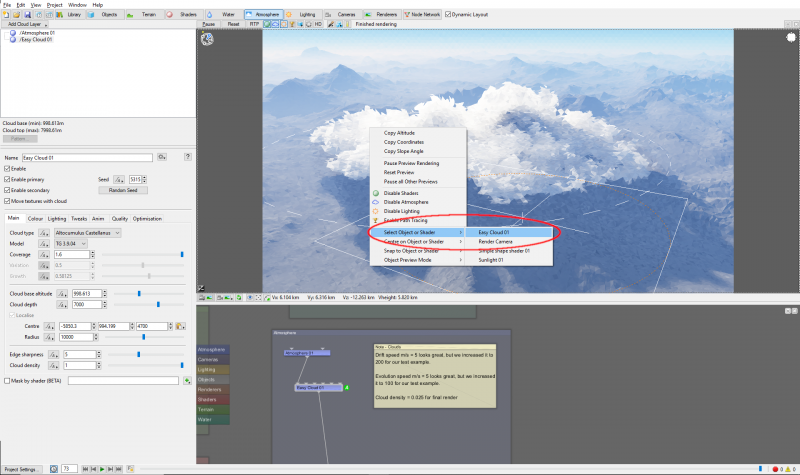What is the name of the cloud object?
Using the details from the image, give an elaborate explanation to answer the question.

The context menu in the settings panel shows the user highlighted over the option 'Select Object or Shader' with the specific cloud object named 'Easy Cloud', indicating that this is the object being manipulated in the virtual scene.